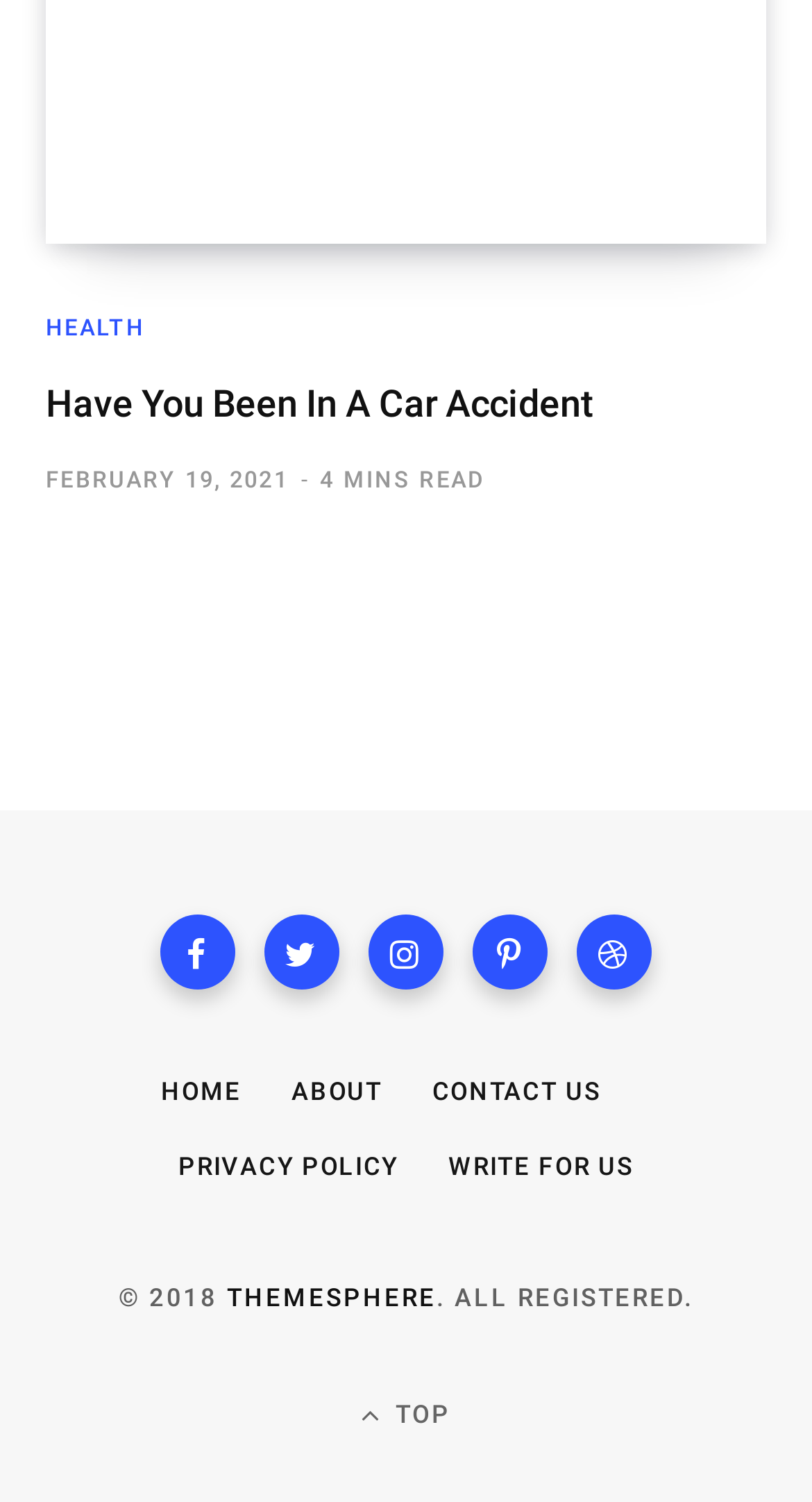Kindly provide the bounding box coordinates of the section you need to click on to fulfill the given instruction: "View privacy policy".

None